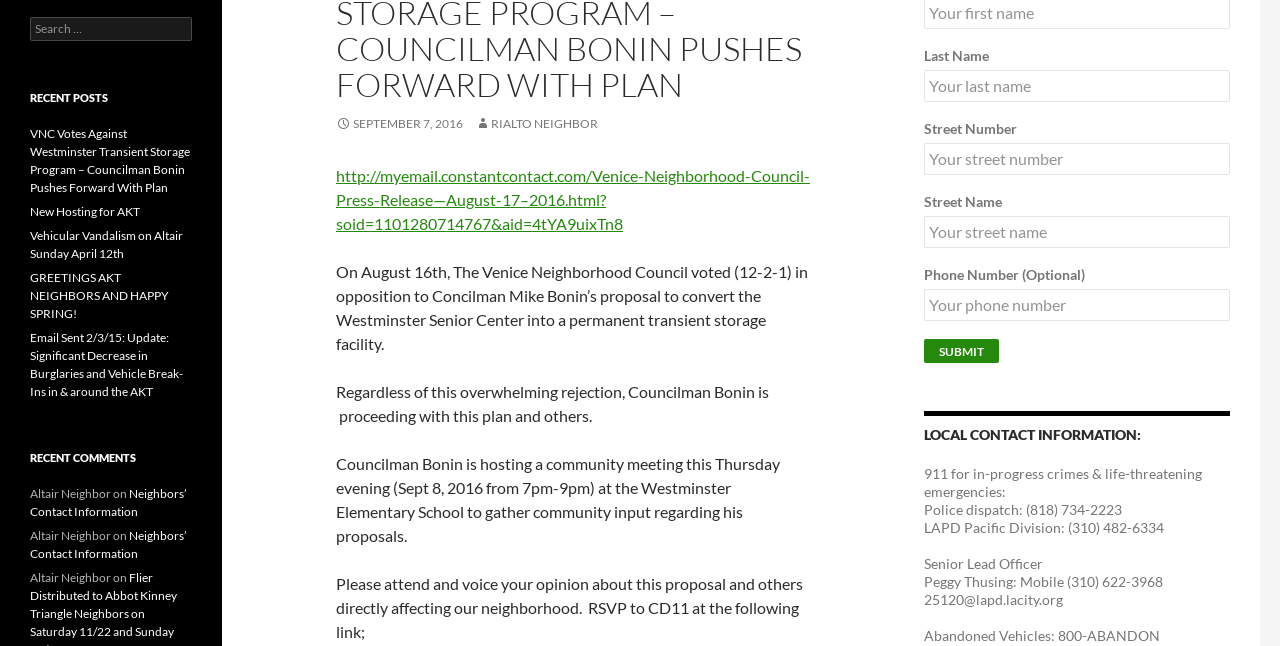Bounding box coordinates are specified in the format (top-left x, top-left y, bottom-right x, bottom-right y). All values are floating point numbers bounded between 0 and 1. Please provide the bounding box coordinate of the region this sentence describes: Neighbors’ Contact Information

[0.023, 0.752, 0.146, 0.803]